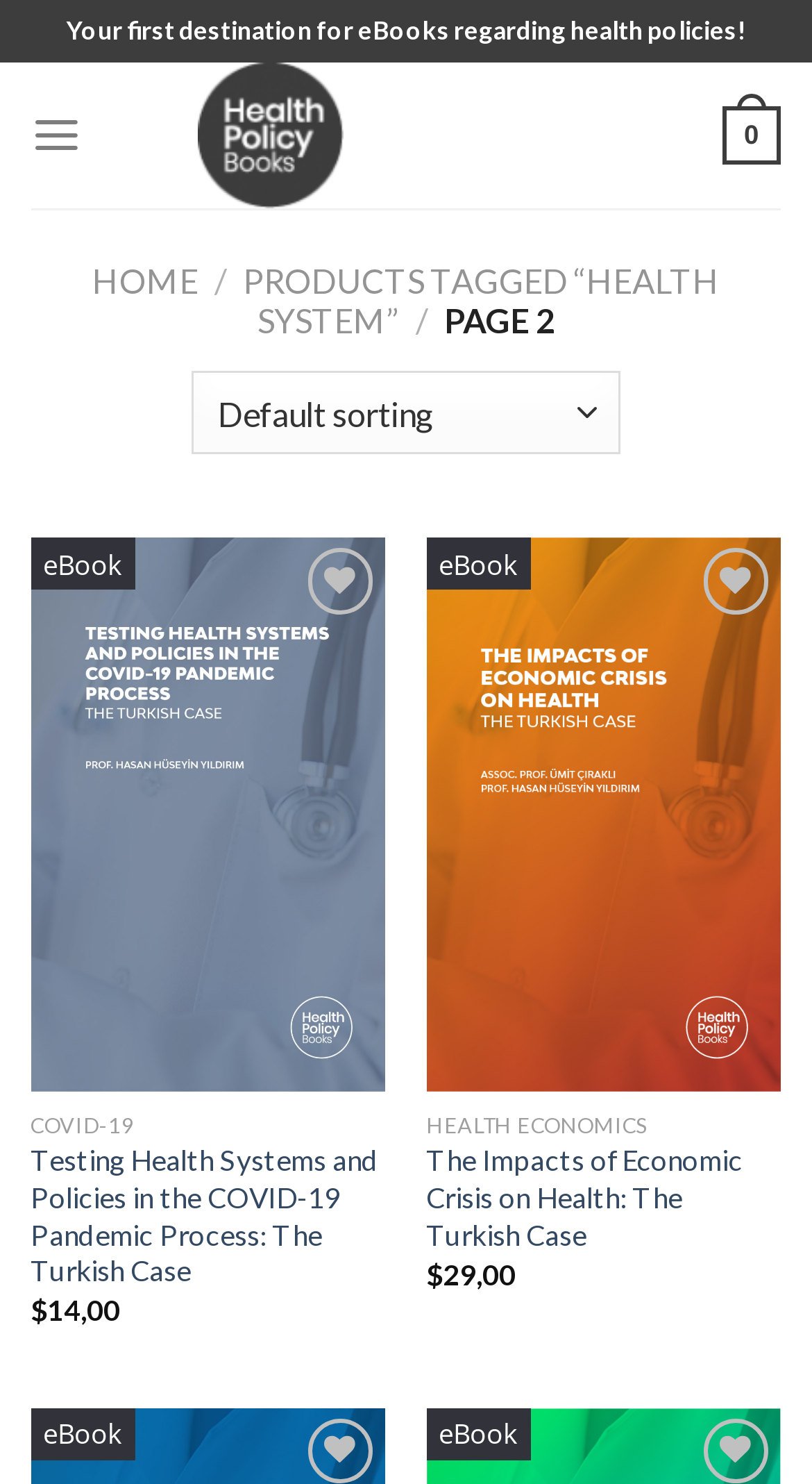Find the bounding box coordinates for the area you need to click to carry out the instruction: "Add 'Testing Health Systems and Policies in the COVID-19 Pandemic Process: The Turkish Case' to wishlist". The coordinates should be four float numbers between 0 and 1, indicated as [left, top, right, bottom].

[0.379, 0.37, 0.458, 0.414]